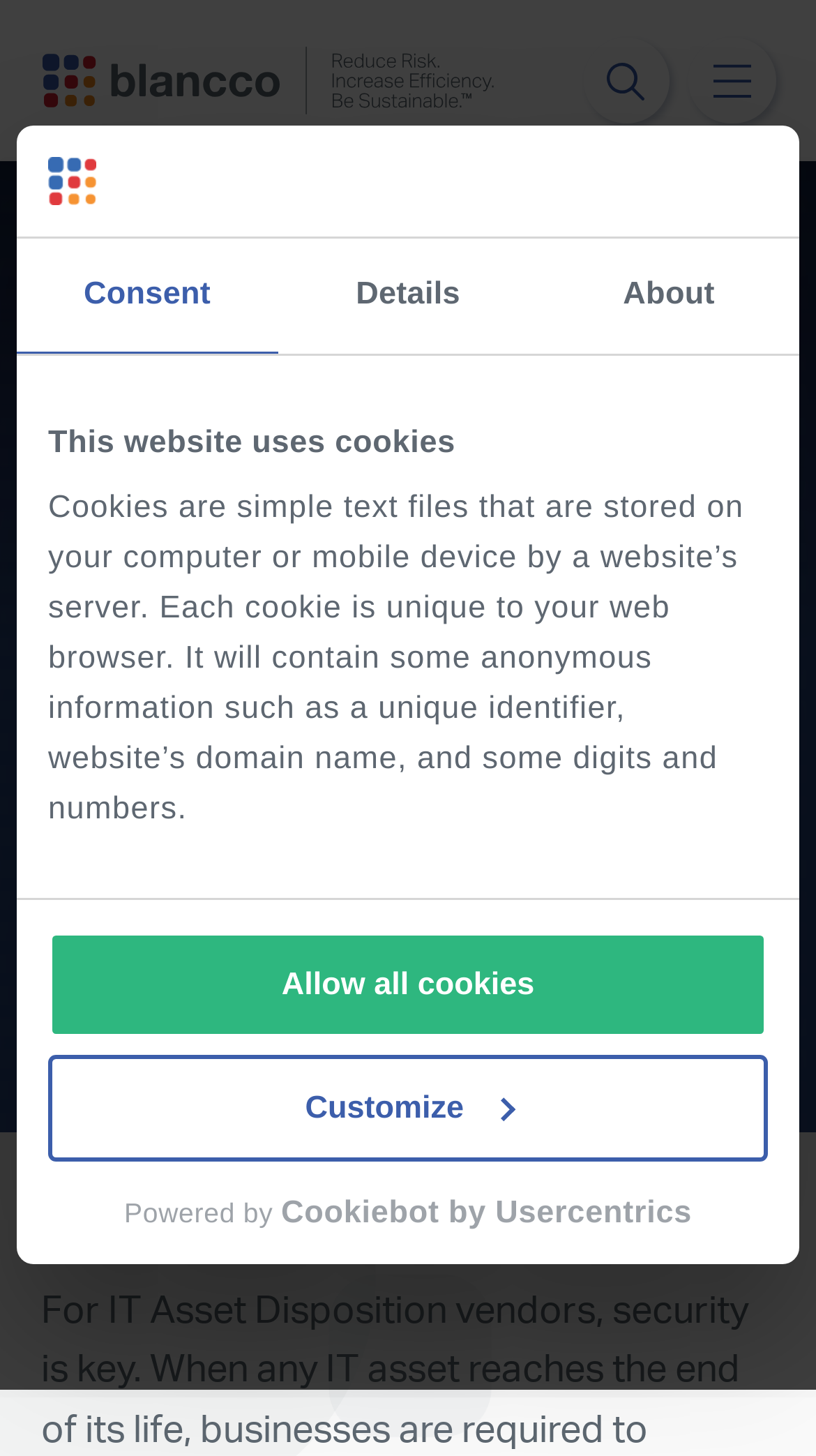What is the logo of the website?
Based on the image, provide a one-word or brief-phrase response.

Blancco